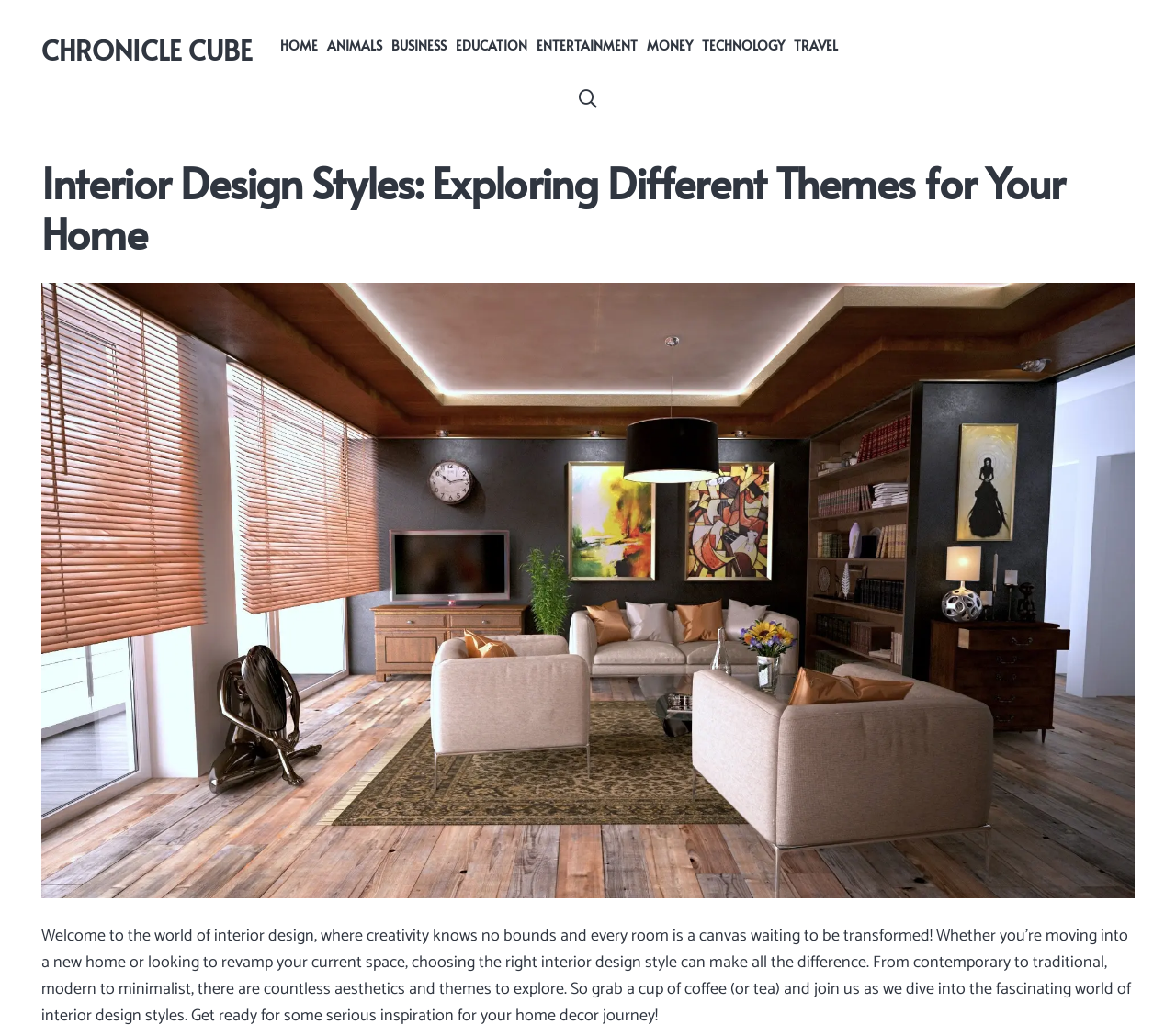Construct a comprehensive description capturing every detail on the webpage.

The webpage is about interior design styles, with a focus on exploring different themes for your home. At the top left, there is a link to the website's homepage, "CHRONICLE CUBE", followed by a series of links to various categories, including "HOME", "ANIMALS", "BUSINESS", "EDUCATION", "ENTERTAINMENT", "MONEY", "TECHNOLOGY", and "TRAVEL", which are aligned horizontally across the top of the page.

Below these links, there is a search bar that spans almost the entire width of the page, with a "Search" link to the left and a "Close" button to the right. The search bar is accompanied by a textbox where users can input their search queries.

The main content of the page is headed by a title, "Interior Design Styles: Exploring Different Themes for Your Home", which is centered at the top of the page. Below the title, there is a large image that takes up most of the page, showcasing a picture of a room design.